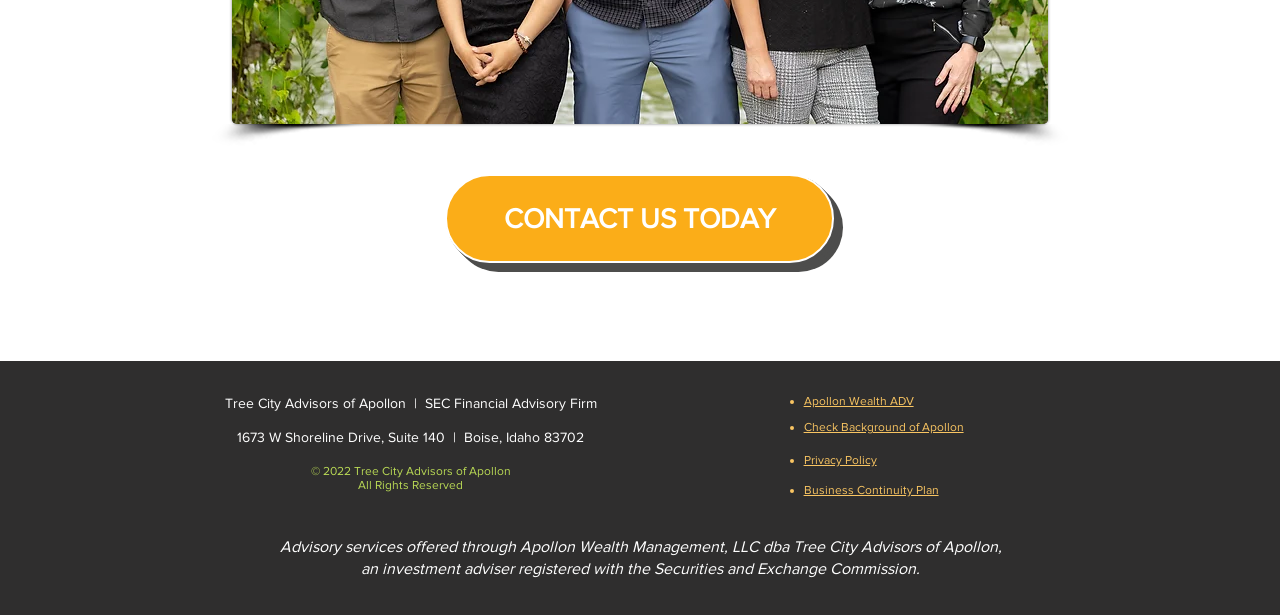Respond to the question below with a single word or phrase:
What is the address of the company?

1673 W Shoreline Drive, Suite 140, Boise, Idaho 83702